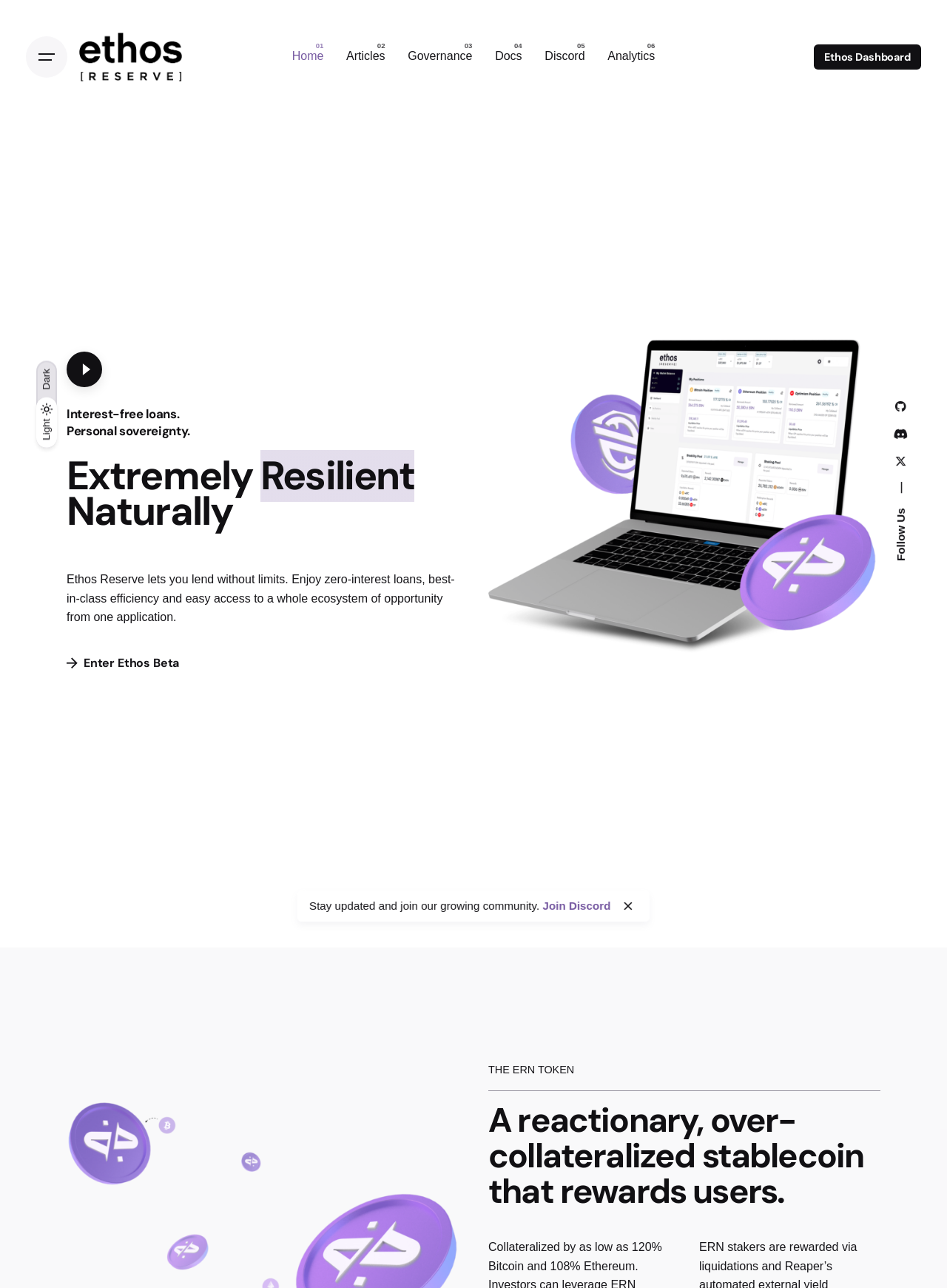Describe the entire webpage, focusing on both content and design.

The webpage is about Ethos Reserve, a DeFi lending platform. At the top left corner, there are two theme options, "Light" and "Dark", accompanied by two small images. On the top right corner, there is a "Follow Us" section with three social media links. Below it, there is a menu button that can be expanded.

The main content of the webpage is divided into two sections. On the left side, there is a navigation menu with six links: "Home", "Articles", "Governance", "Docs", "Discord", and "Analytics". On the right side, there is a large section promoting Ethos Reserve's services. It has a heading that reads "Interest-free loans. Personal sovereignty." and a subheading that reads "Extremely Resilient Naturally". Below it, there is a paragraph describing the benefits of using Ethos Reserve, including zero-interest loans and easy access to a whole ecosystem of opportunity.

In the middle of the page, there is a call-to-action button that reads "Enter Ethos Beta". Below it, there is a large image that appears to be a screenshot of the Ethos Reserve dashboard. On the right side of the image, there is a section about the ERN token, a reactionary, over-collateralized stablecoin that rewards users.

At the bottom of the page, there is a section that encourages users to stay updated and join the growing community. It has a "Join Discord" link and a "close" button.